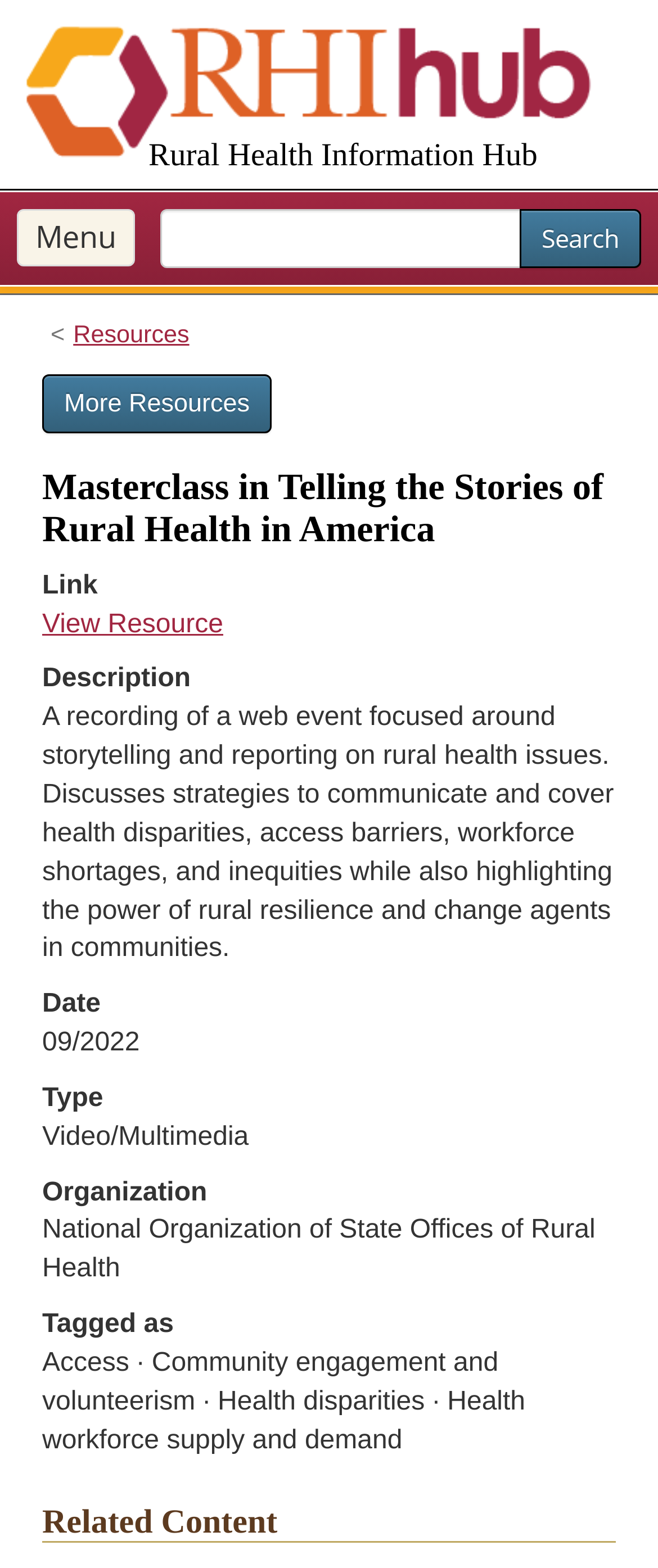What is the date of this resource?
Please answer the question with as much detail and depth as you can.

I found the answer by looking at the static text element with the label 'Date' and its corresponding value '09/2022'.